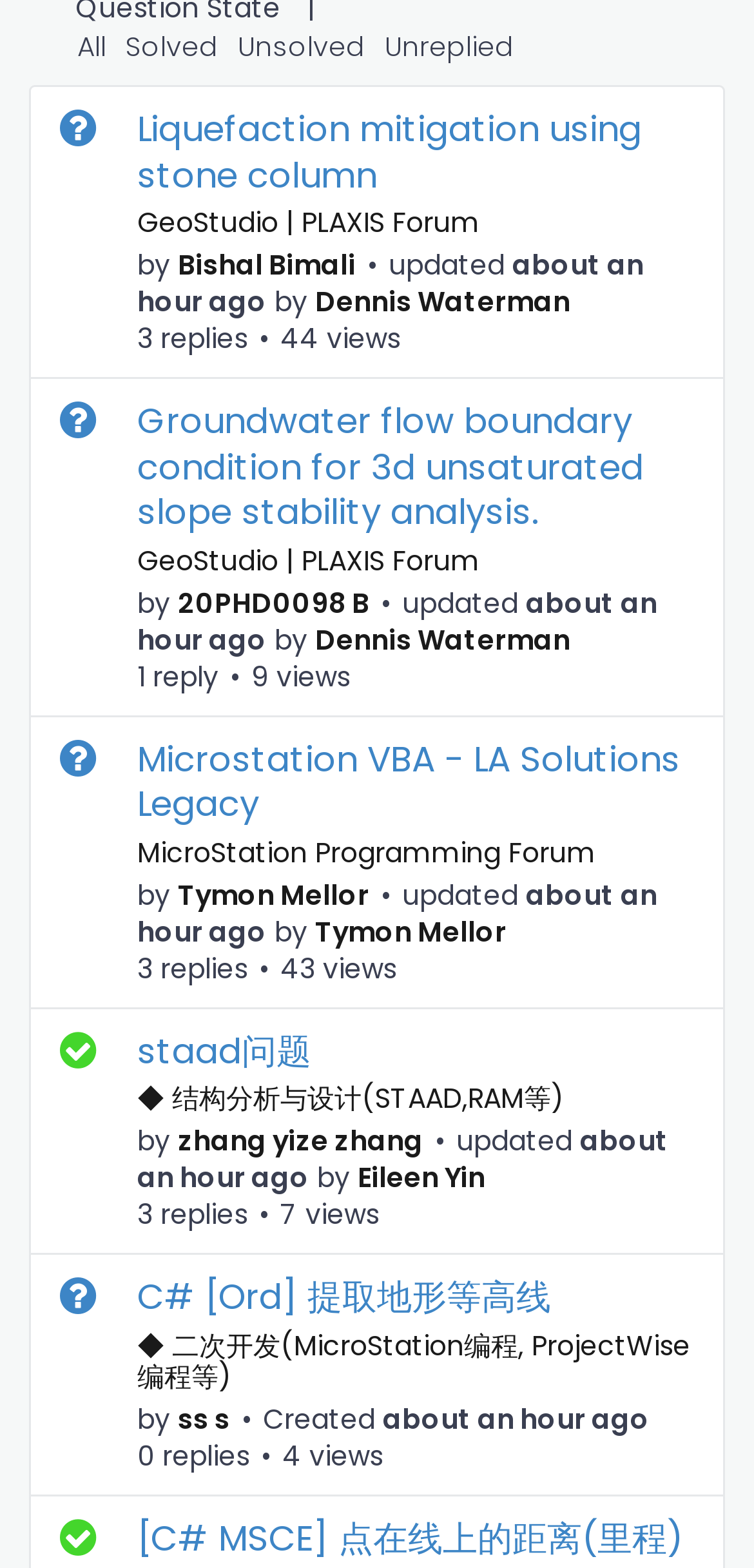Please identify the coordinates of the bounding box for the clickable region that will accomplish this instruction: "Click the phone icon".

None